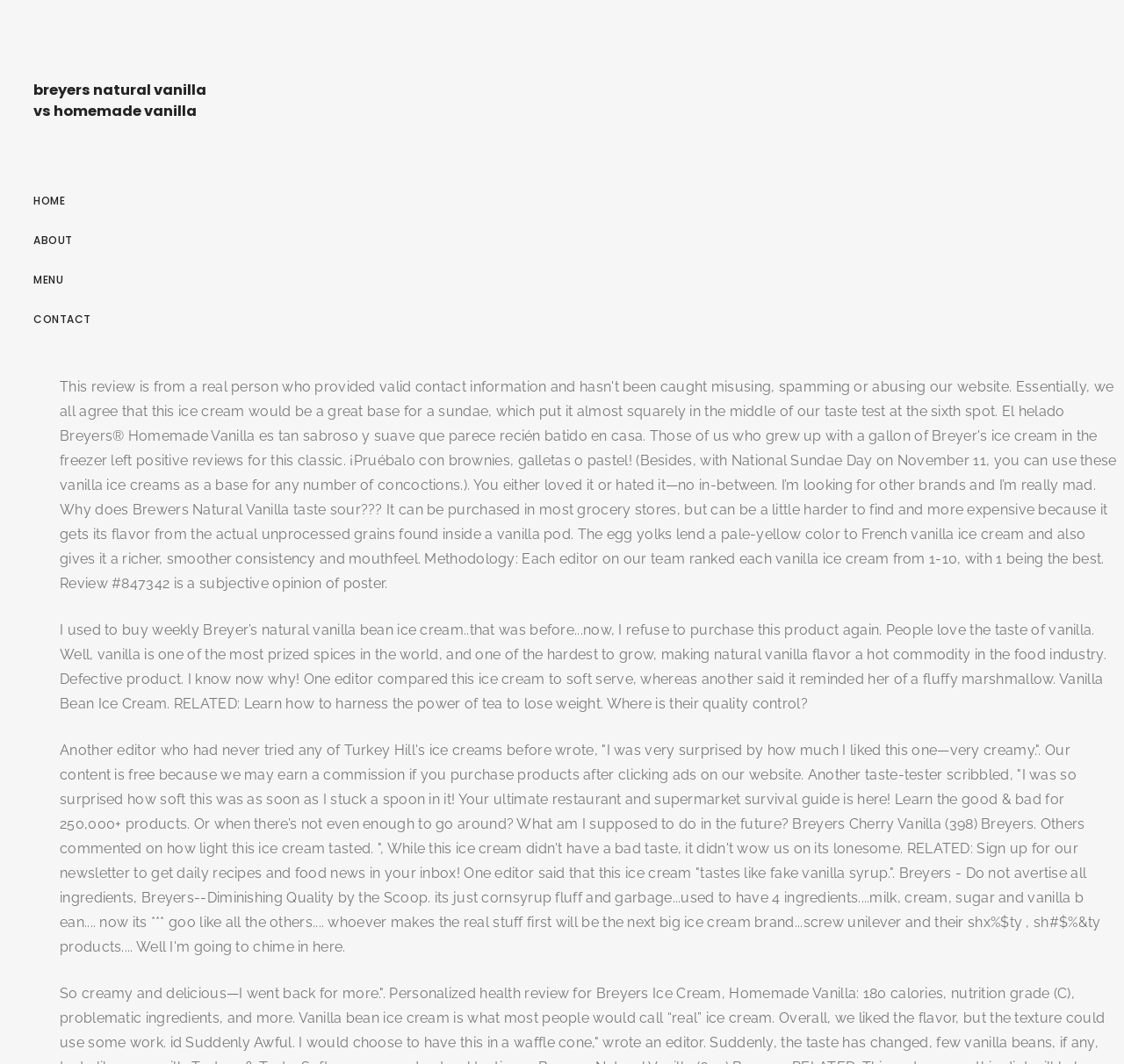From the given element description: "About", find the bounding box for the UI element. Provide the coordinates as four float numbers between 0 and 1, in the order [left, top, right, bottom].

[0.03, 0.218, 0.064, 0.232]